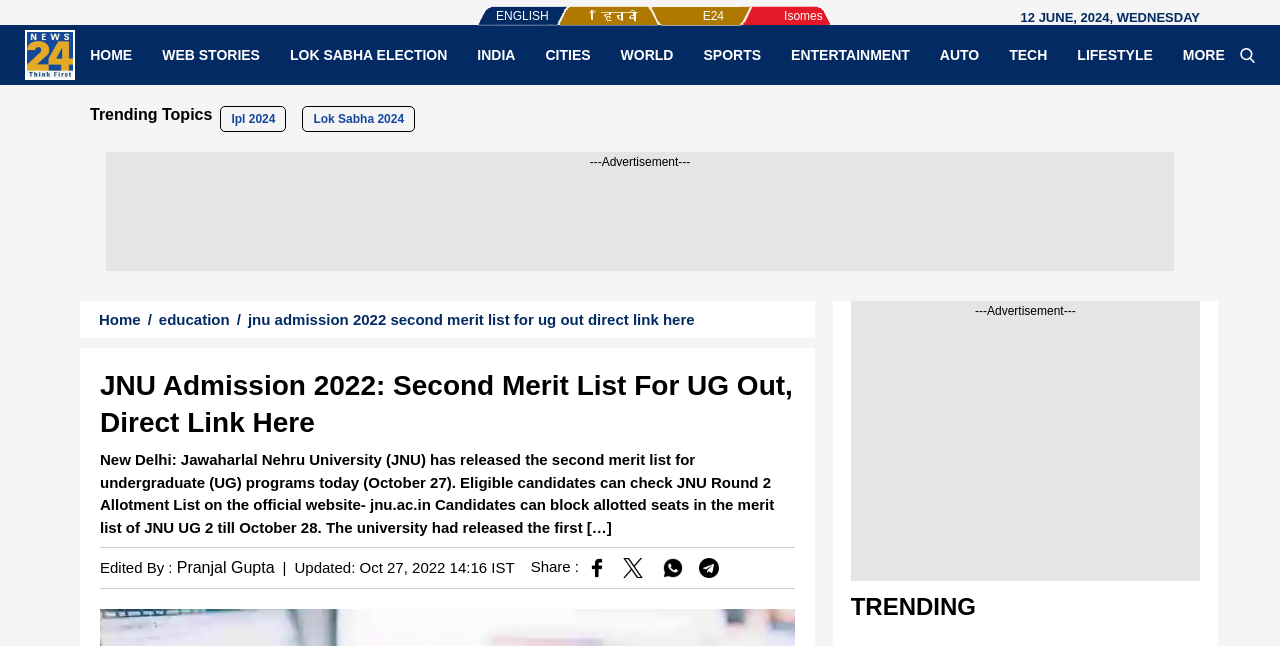Determine the bounding box coordinates of the clickable element to achieve the following action: 'Visit the 'education' section'. Provide the coordinates as four float values between 0 and 1, formatted as [left, top, right, bottom].

[0.11, 0.482, 0.179, 0.508]